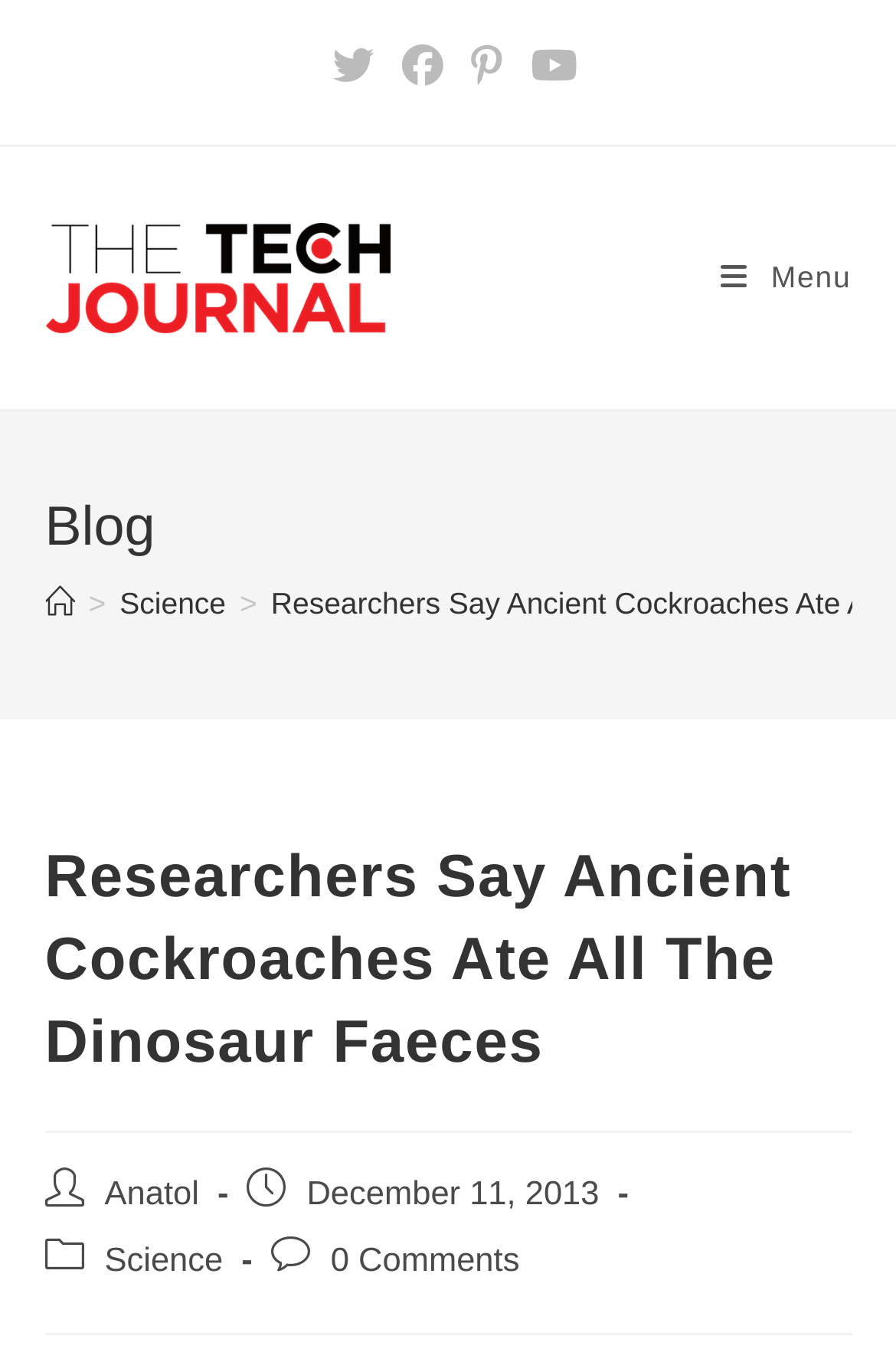Determine the bounding box coordinates of the region I should click to achieve the following instruction: "Open Facebook page". Ensure the bounding box coordinates are four float numbers between 0 and 1, i.e., [left, top, right, bottom].

[0.433, 0.034, 0.51, 0.064]